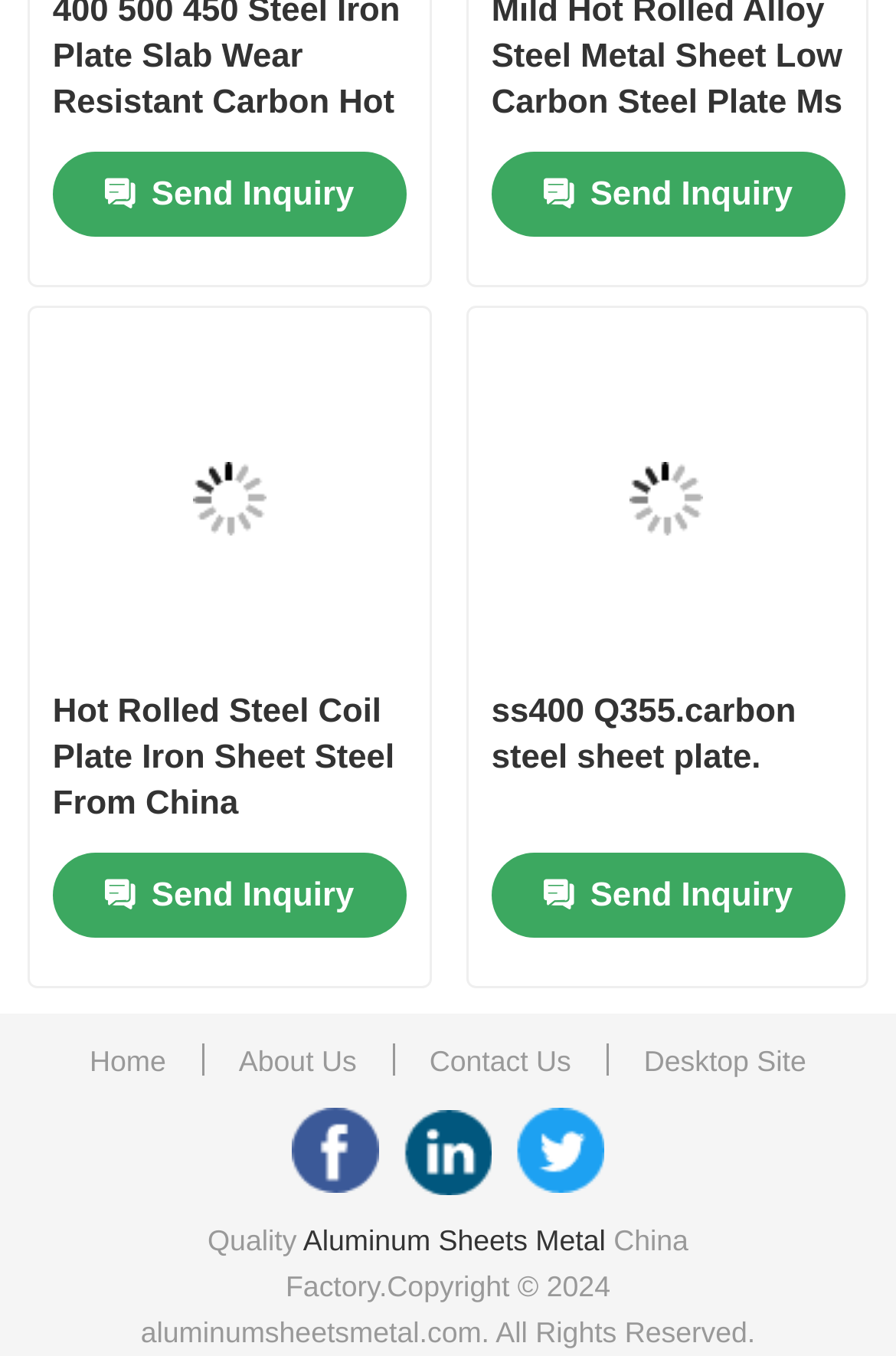Please answer the following question using a single word or phrase: How many 'Send Inquiry' links are on this webpage?

4